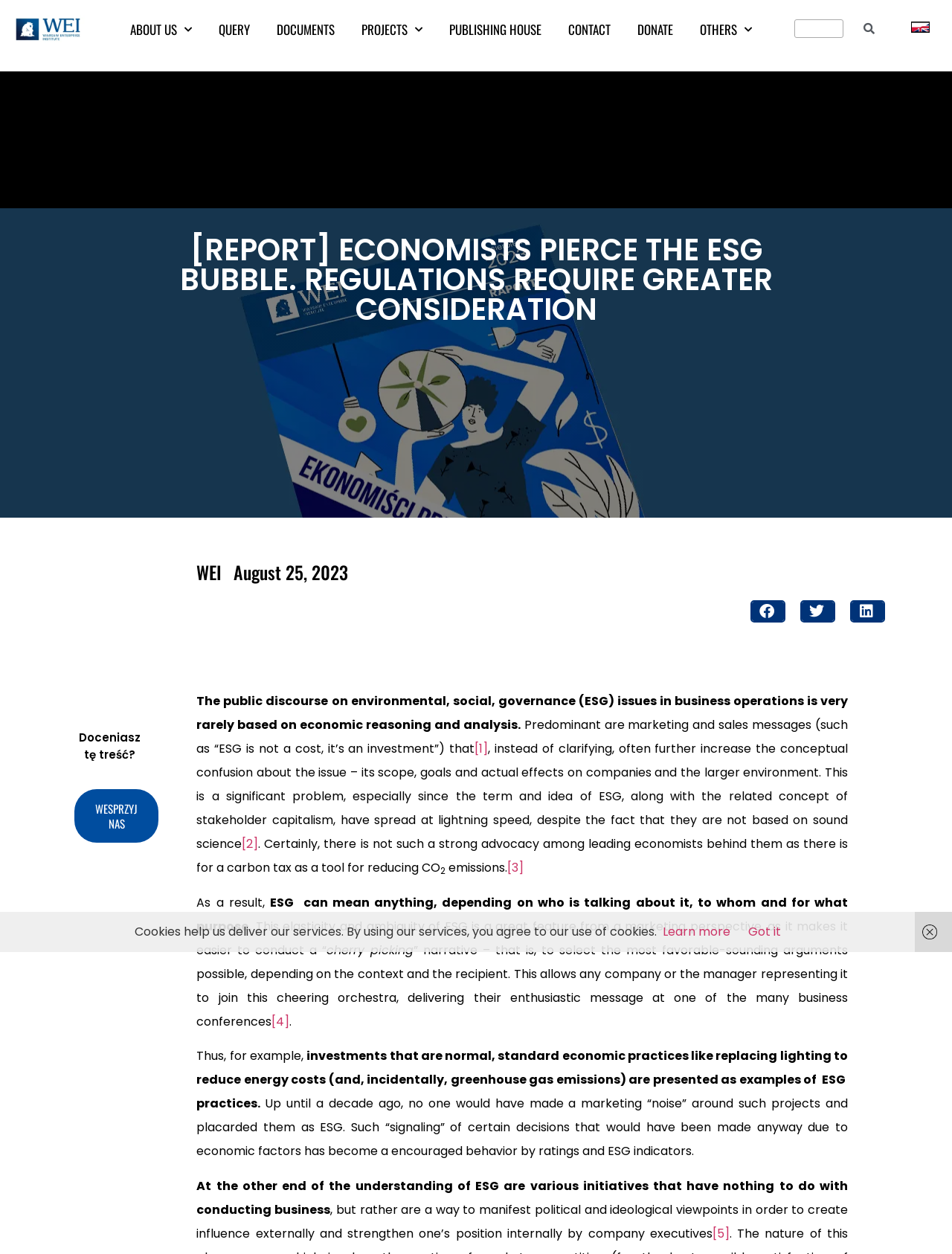Please extract and provide the main headline of the webpage.

[REPORT] ECONOMISTS PIERCE THE ESG BUBBLE. REGULATIONS REQUIRE GREATER CONSIDERATION